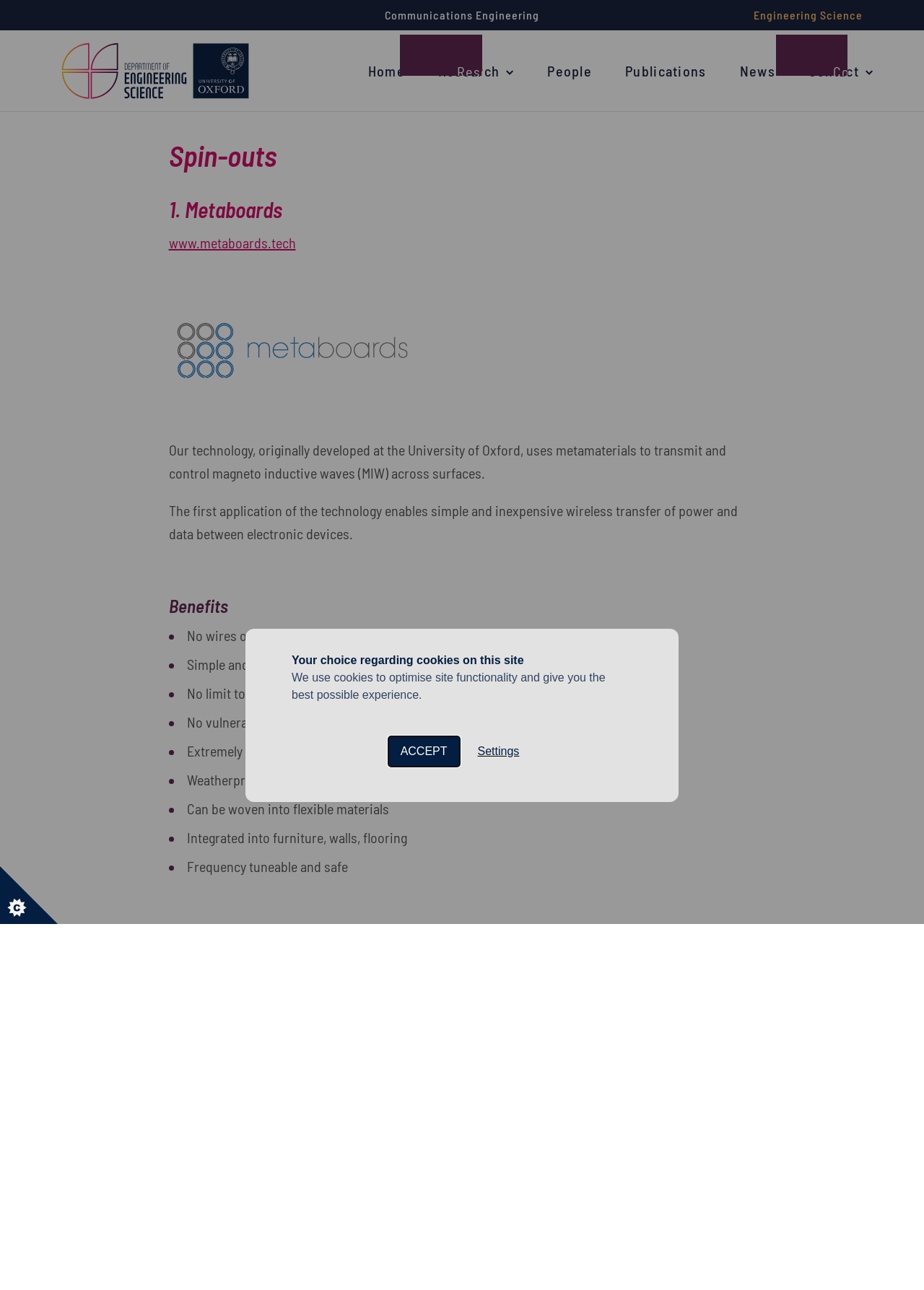What is the benefit of the technology developed by Metaboards?
Please ensure your answer is as detailed and informative as possible.

I found the answer by looking at the section 'Benefits' which lists several benefits of the technology, including 'No wires or cables'.